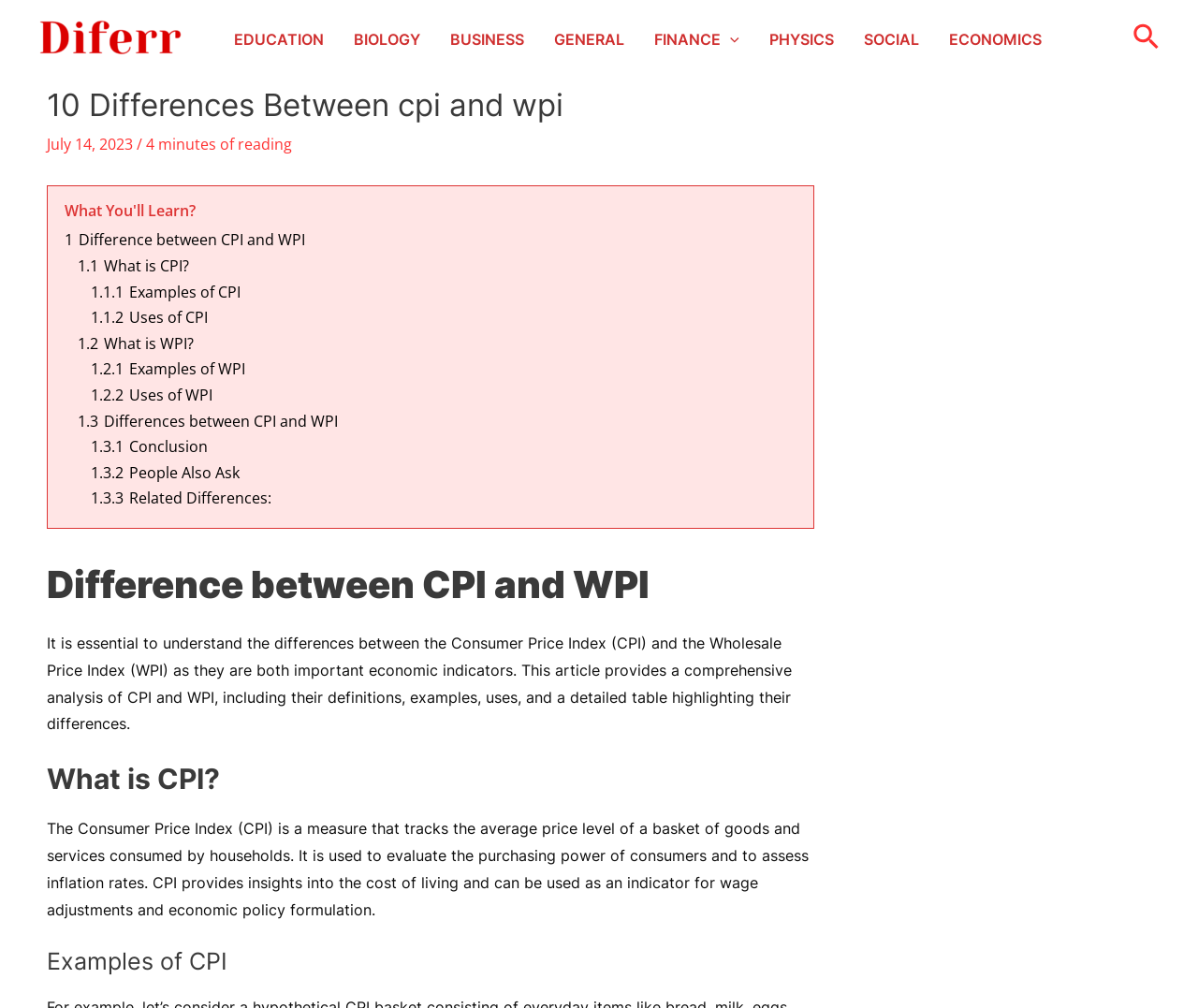How many subheadings are available under 'What is CPI?'?
Based on the image, answer the question in a detailed manner.

Under the heading 'What is CPI?', there are three subheadings available, which are 'Examples of CPI', 'Uses of CPI', and the main description of CPI.